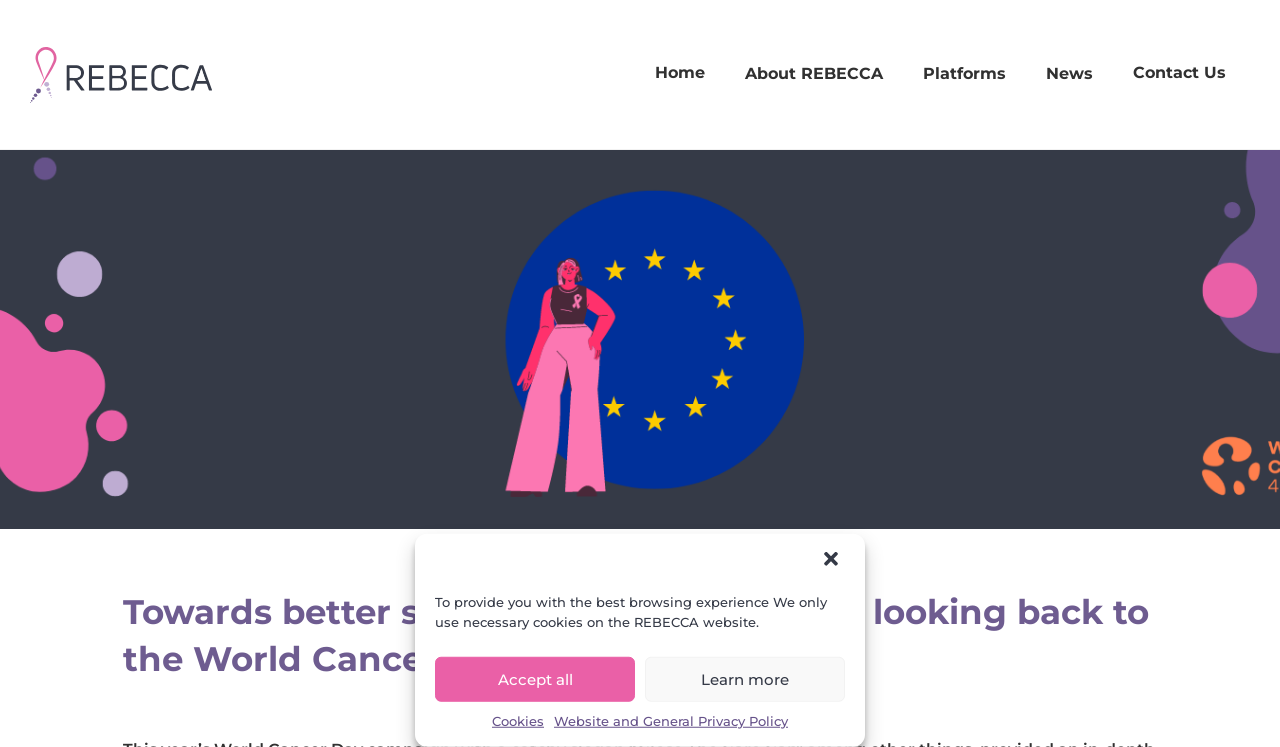Locate the coordinates of the bounding box for the clickable region that fulfills this instruction: "learn about real-world data in clinical research".

[0.57, 0.15, 0.702, 0.201]